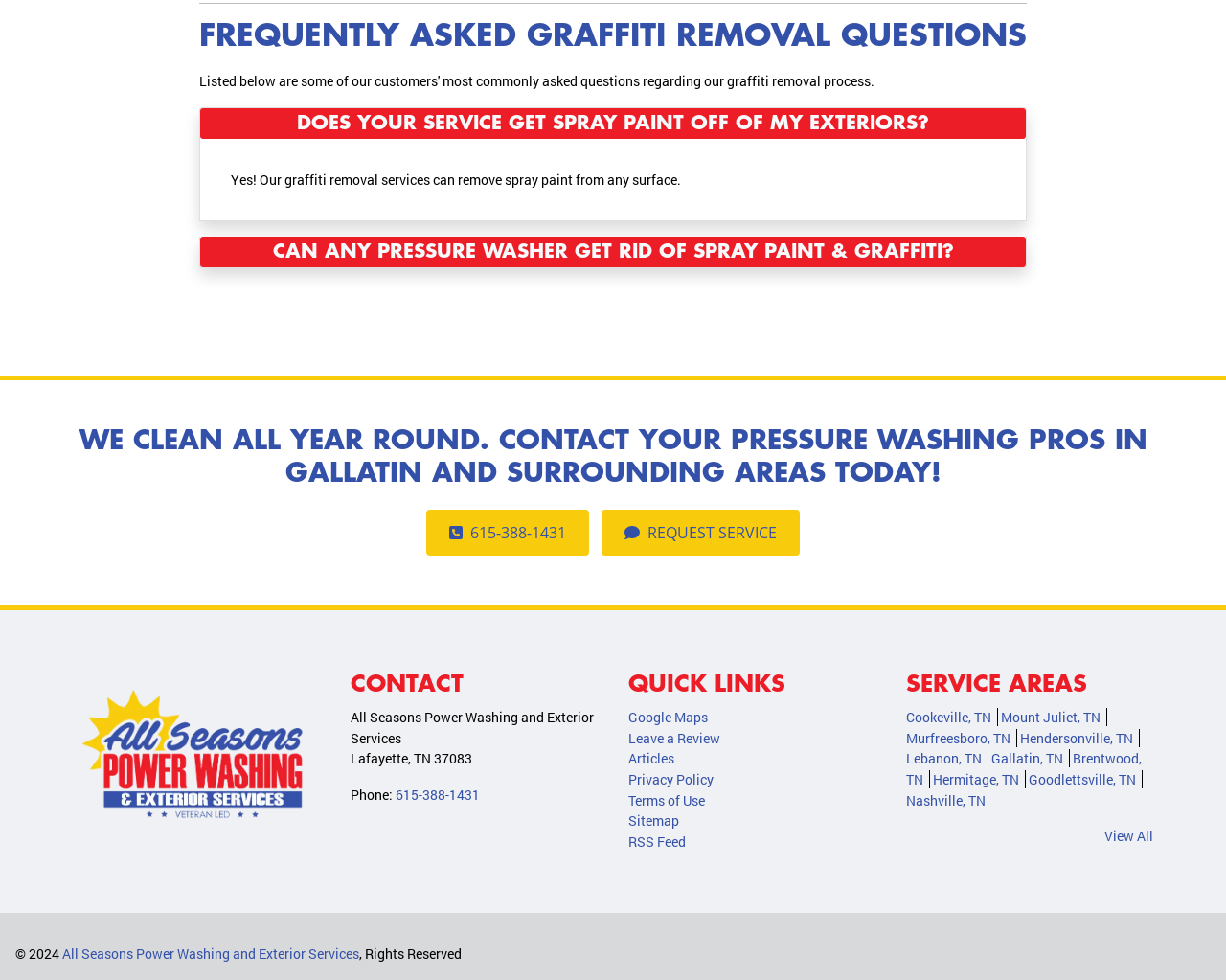What is the main topic of the webpage?
From the details in the image, answer the question comprehensively.

The webpage appears to be about graffiti removal services, as indicated by the heading 'FREQUENTLY ASKED GRAFFITI REMOVAL QUESTIONS' and the presence of questions related to graffiti removal.